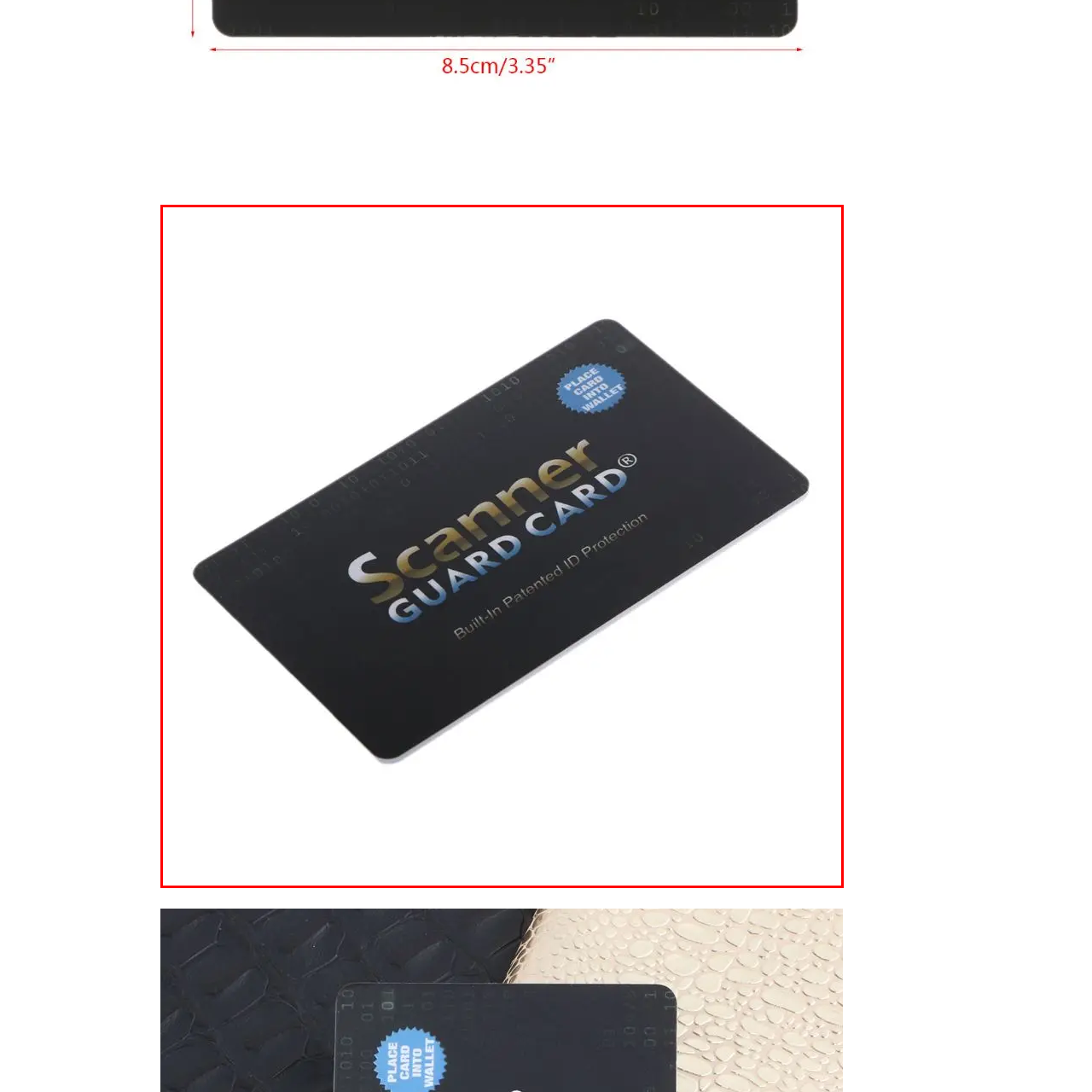What is the purpose of the circular blue sticker?
Inspect the image enclosed by the red bounding box and elaborate on your answer with as much detail as possible based on the visual cues.

The circular blue sticker in the top corner of the card instructs users with the phrase 'PLACE CARD INTO WALLET', suggesting its intended usage for convenience in everyday life.